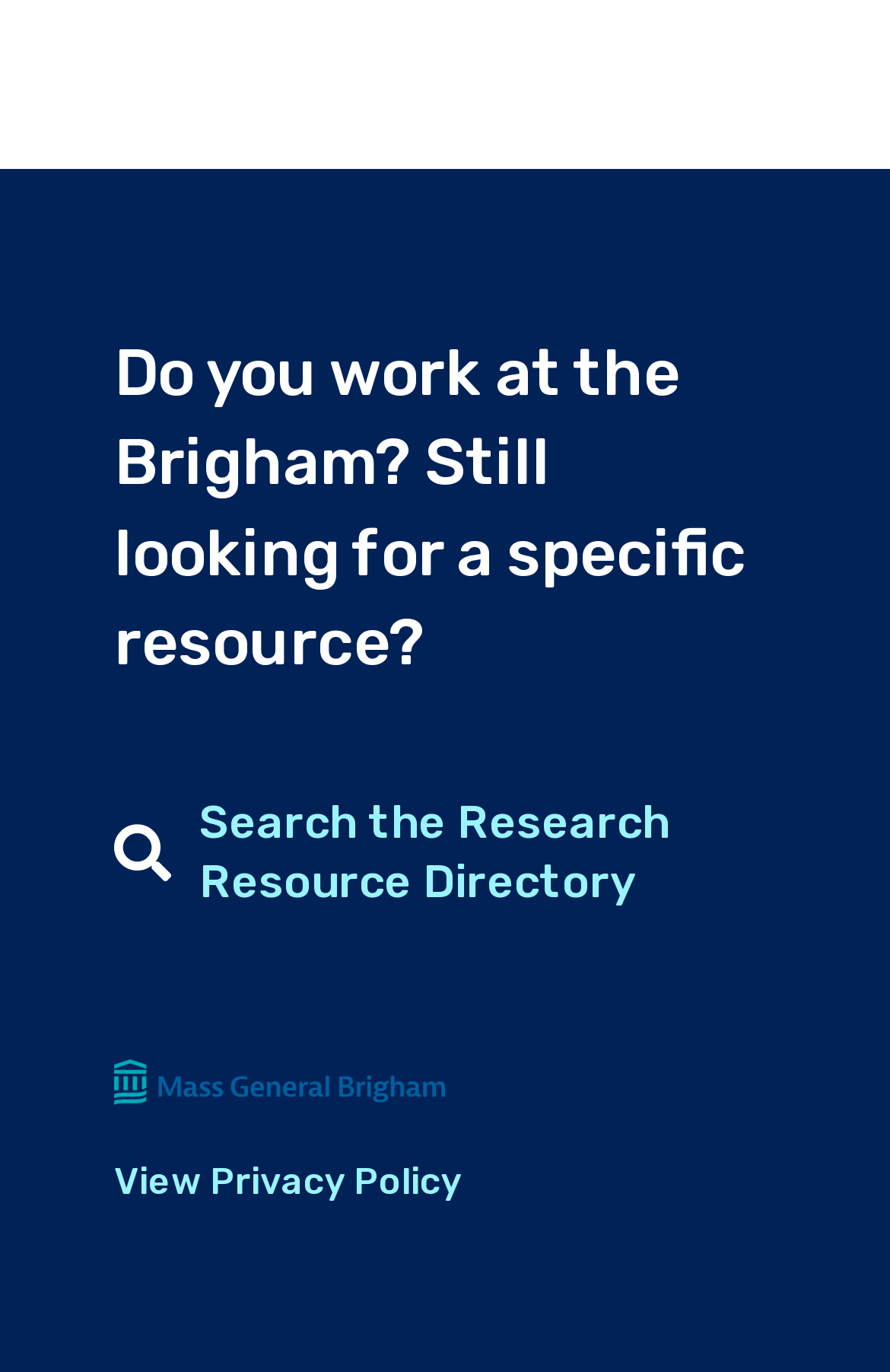Find and provide the bounding box coordinates for the UI element described here: "Search the Research Resource Directory". The coordinates should be given as four float numbers between 0 and 1: [left, top, right, bottom].

[0.128, 0.577, 0.872, 0.664]